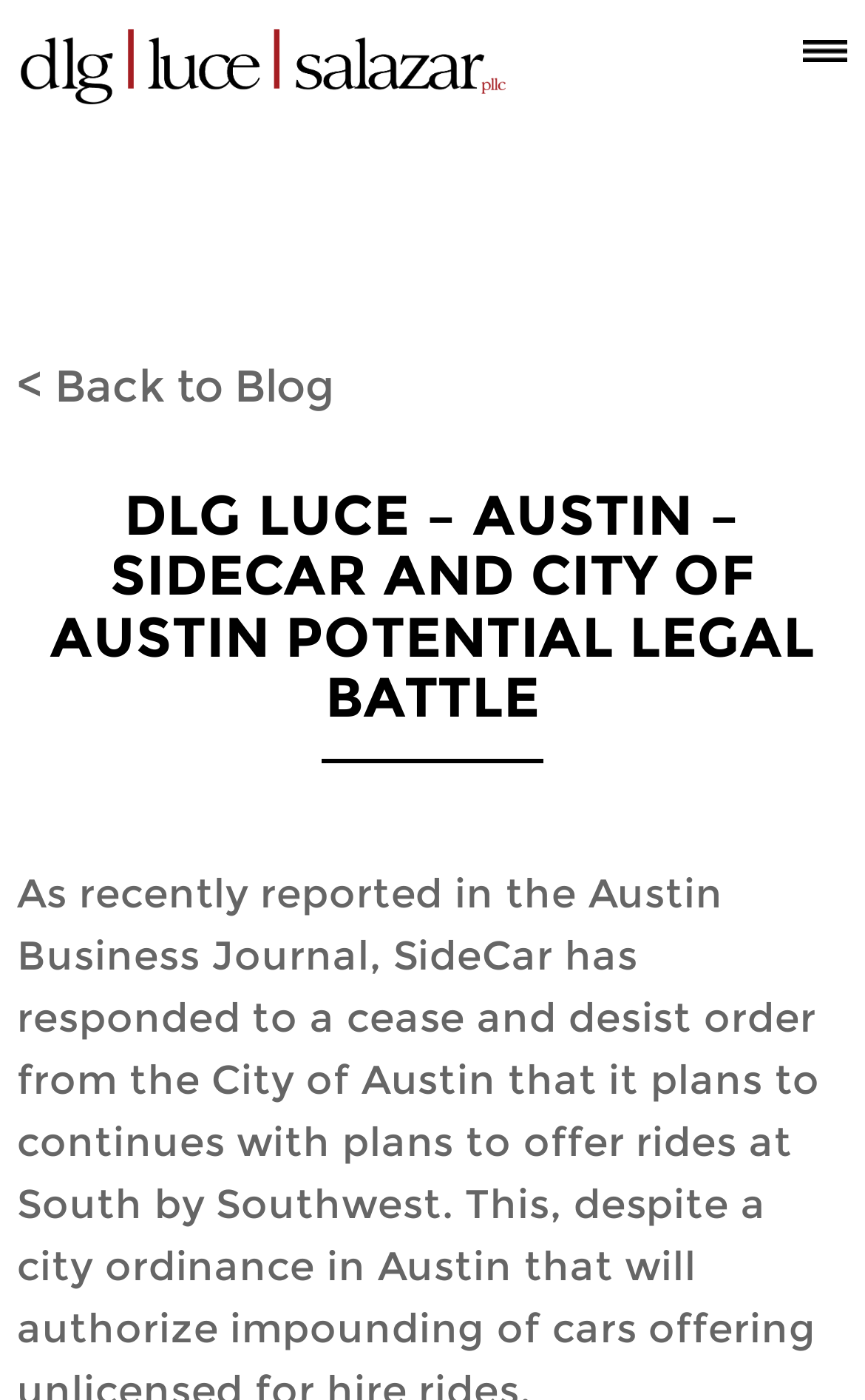Use a single word or phrase to answer the question:
Are there any social media links?

Yes